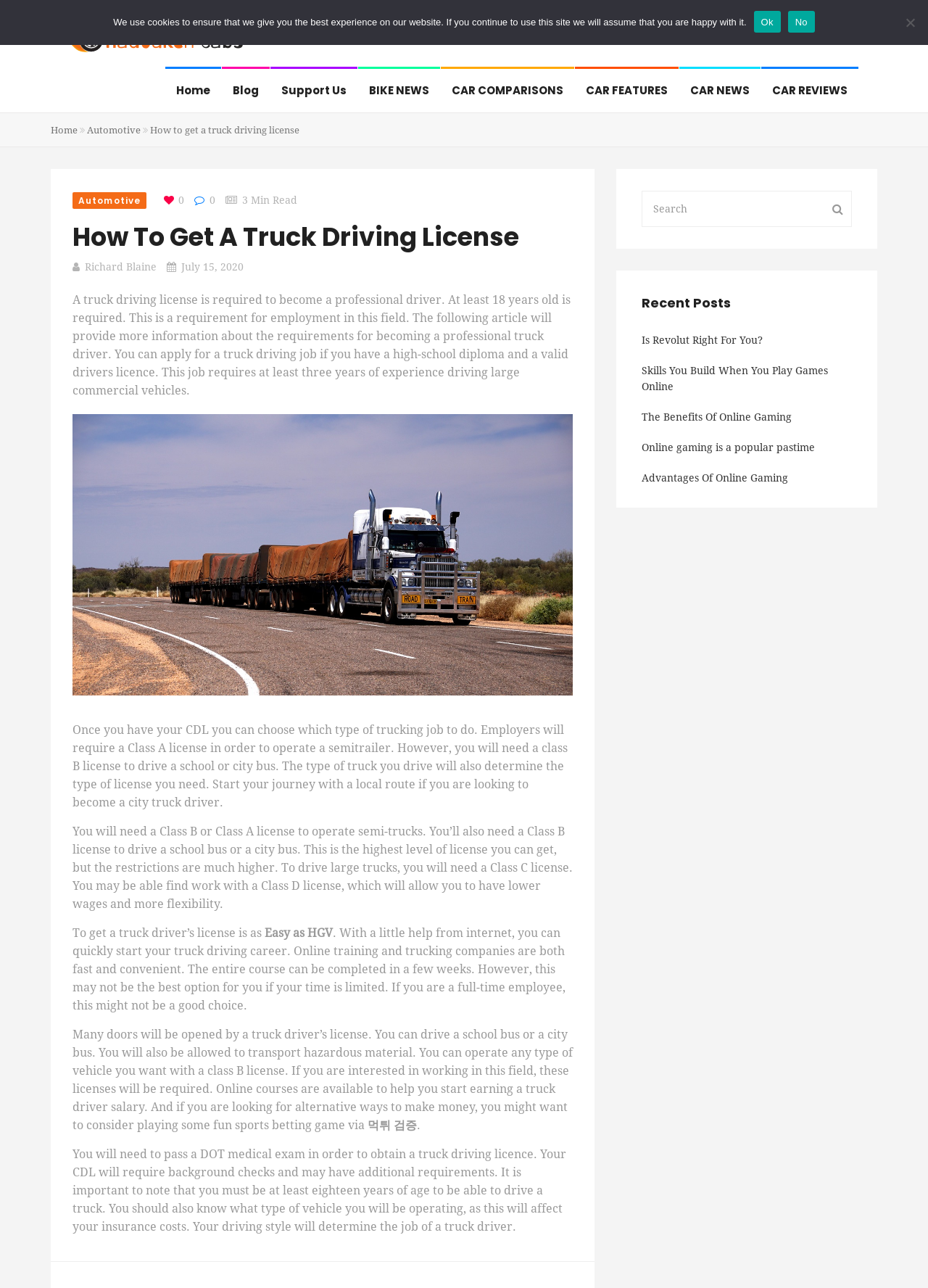Using the description "Advantages Of Online Gaming", predict the bounding box of the relevant HTML element.

[0.691, 0.365, 0.918, 0.377]